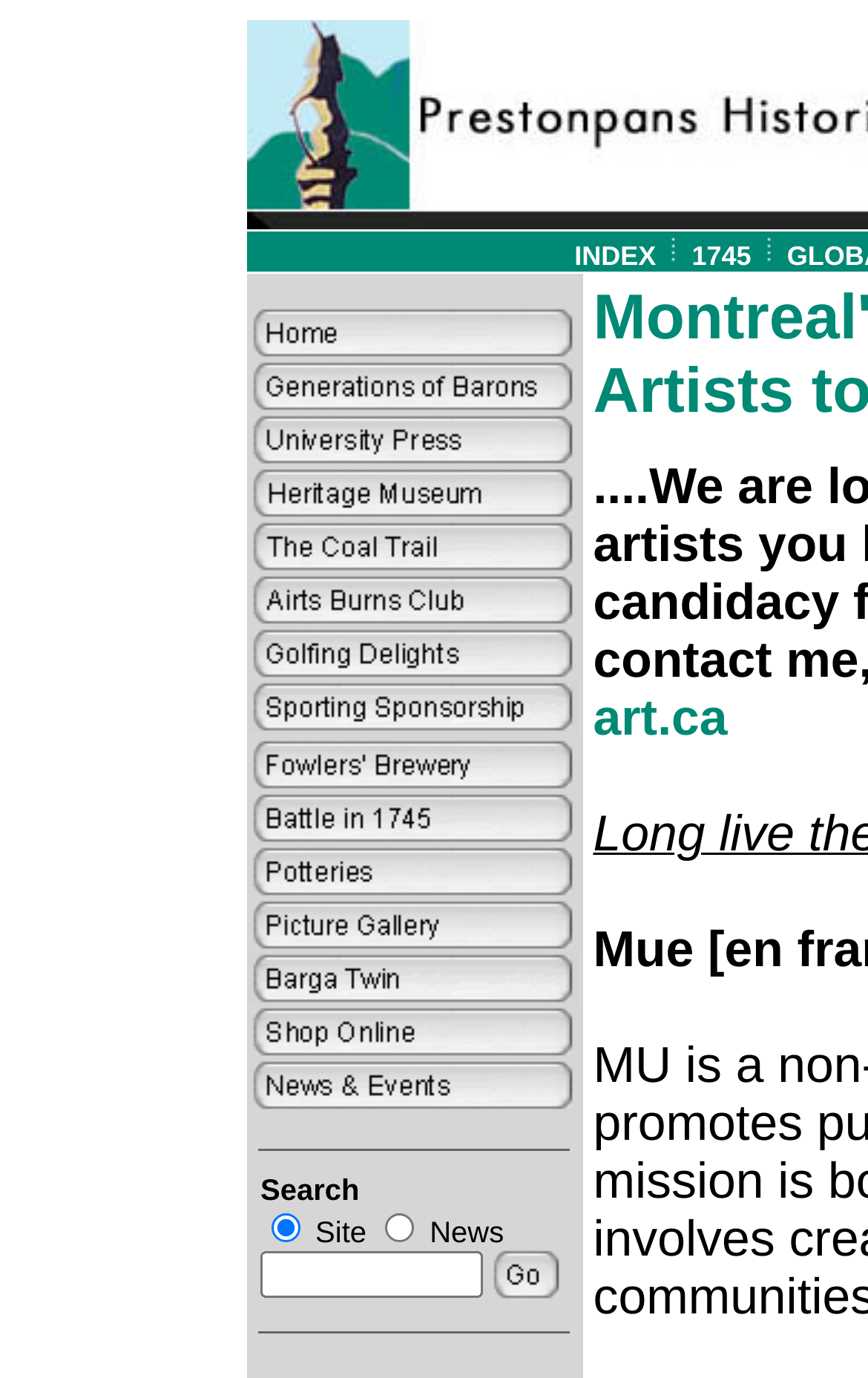Identify the bounding box coordinates of the clickable section necessary to follow the following instruction: "Click on the 'News & Events' link". The coordinates should be presented as four float numbers from 0 to 1, i.e., [left, top, right, bottom].

[0.283, 0.787, 0.665, 0.811]